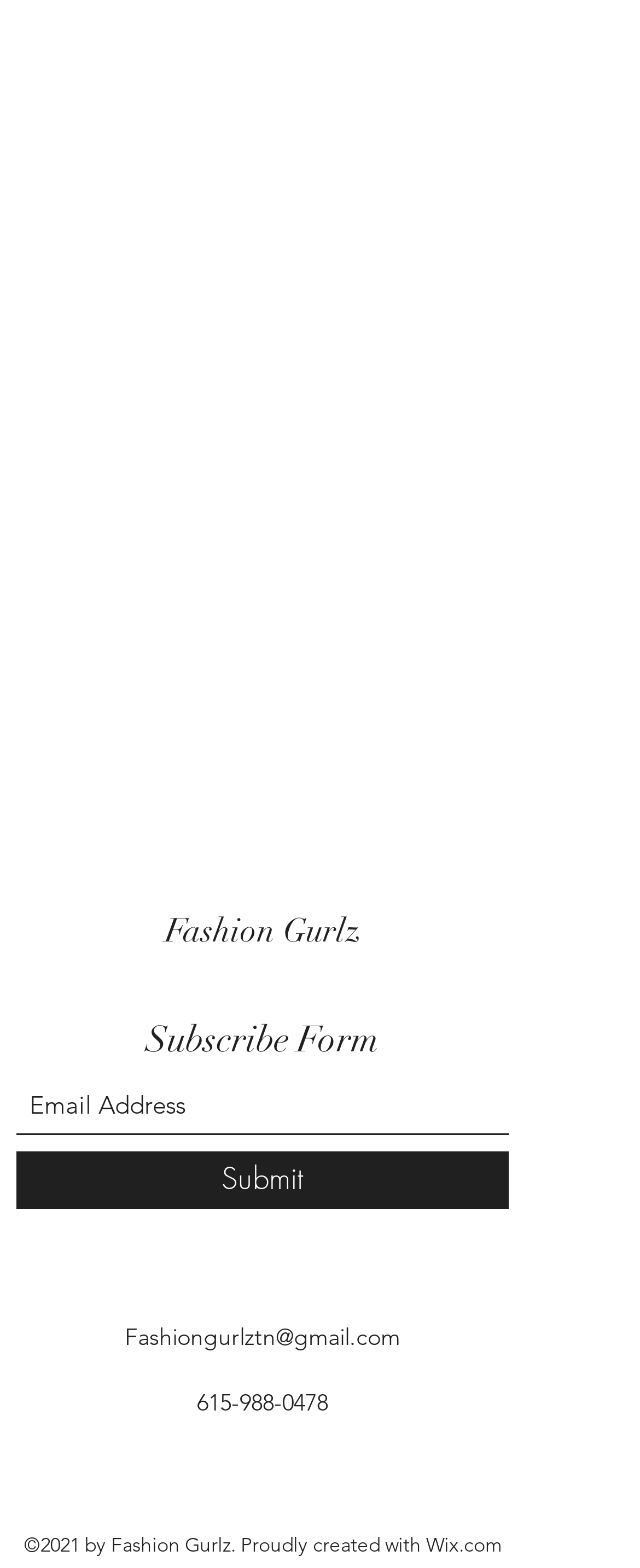Locate the UI element described by aria-label="Email Address" name="email" placeholder="Email Address" in the provided webpage screenshot. Return the bounding box coordinates in the format (top-left x, top-left y, bottom-right x, bottom-right y), ensuring all values are between 0 and 1.

[0.026, 0.687, 0.795, 0.724]